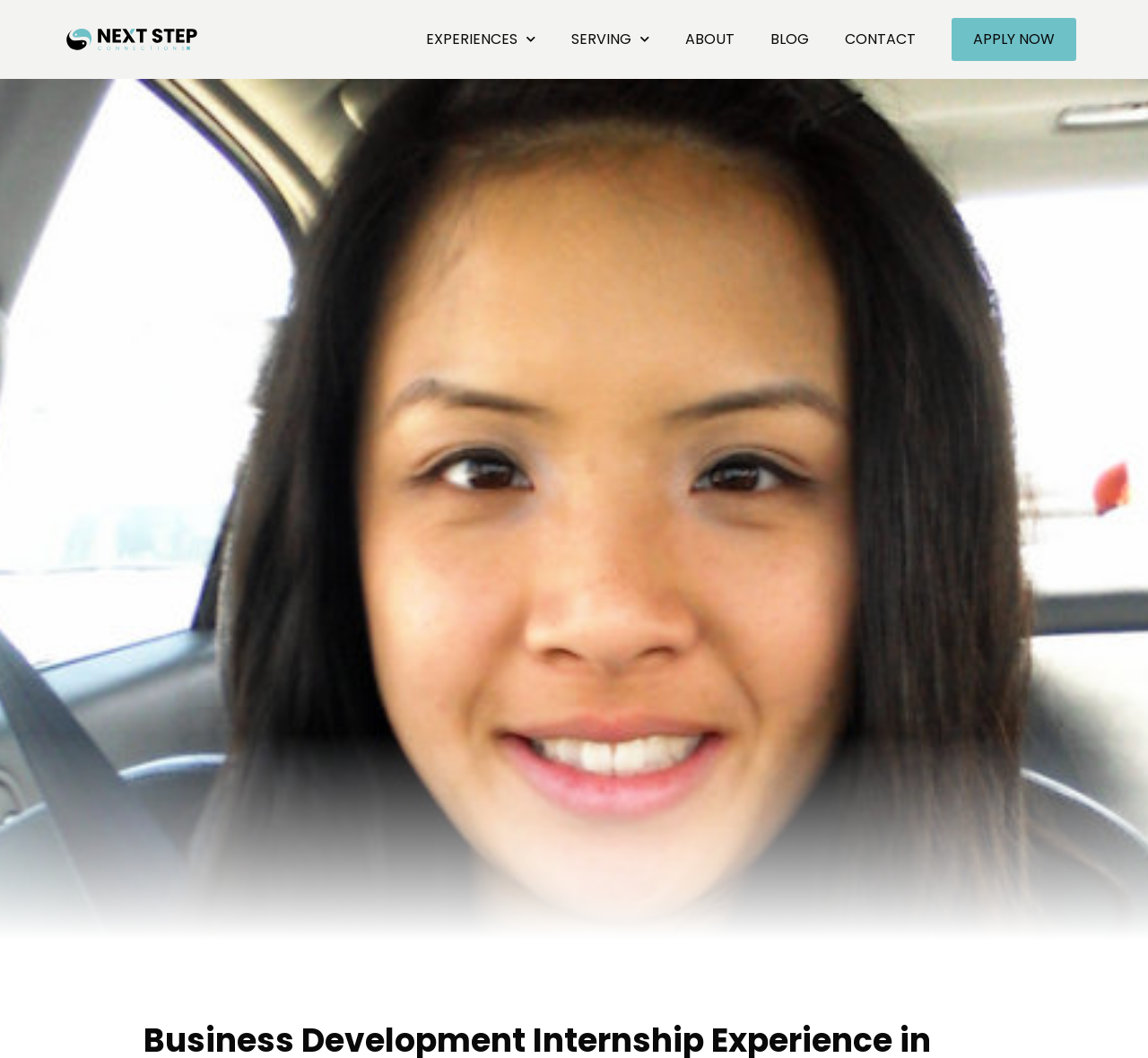How many navigation links are there?
Answer the question with just one word or phrase using the image.

6